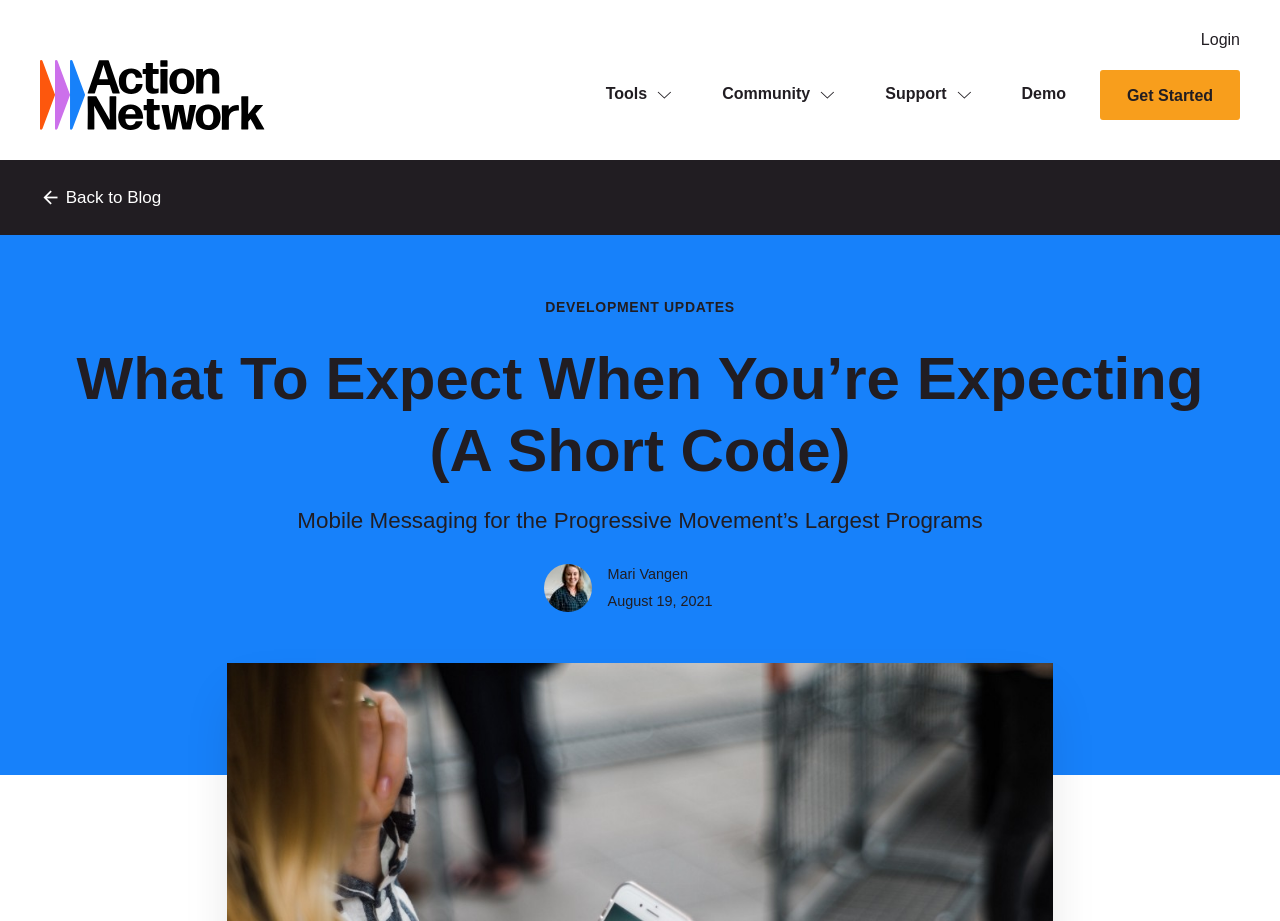How many submenu items are there under 'Tools'?
Look at the image and answer with only one word or phrase.

1